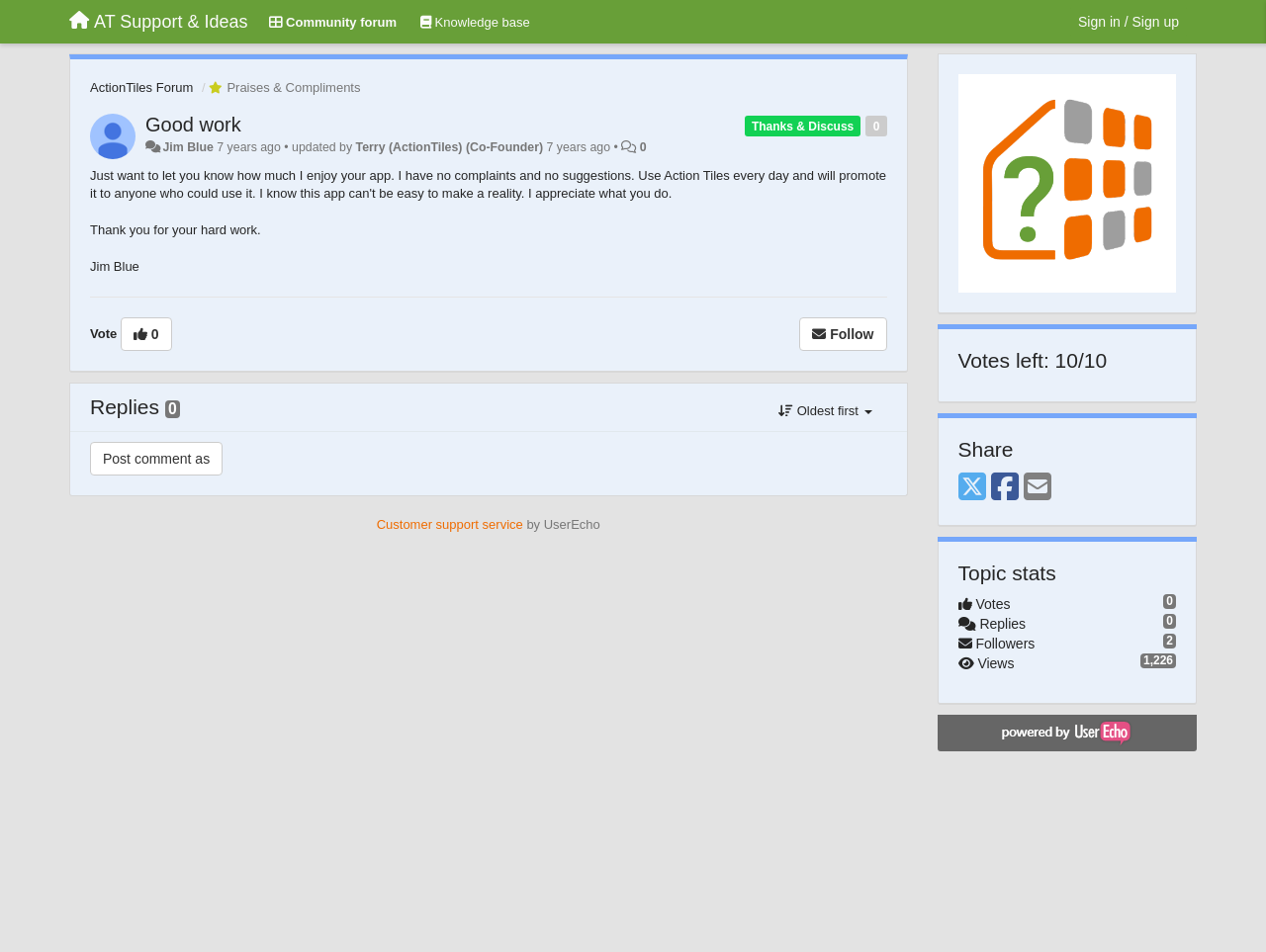Identify the bounding box coordinates for the element you need to click to achieve the following task: "Follow the topic". Provide the bounding box coordinates as four float numbers between 0 and 1, in the form [left, top, right, bottom].

[0.631, 0.333, 0.7, 0.369]